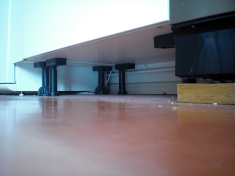Break down the image and describe every detail you can observe.

The image depicts a low-angle view of the underside of kitchen cabinetry, showcasing the structural supports and flooring. In this shot, several adjustable plastic legs can be seen, which help stabilize the cabinets above. The leg systems are positioned on a polished floor, indicating a well-maintained space. To the right, there is a darker appliance, possibly a refrigerator, contrasting with the lighter cabinetry. The wooden board on the floor serves as an additional support or leveling element, enhancing the overall stability of the setup. The scene offers a practical glimpse into the often-overlooked details of kitchen construction and functionality.